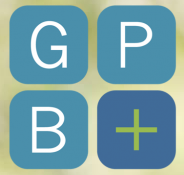Respond with a single word or phrase for the following question: 
What is the color scheme of the logo?

Blue and green